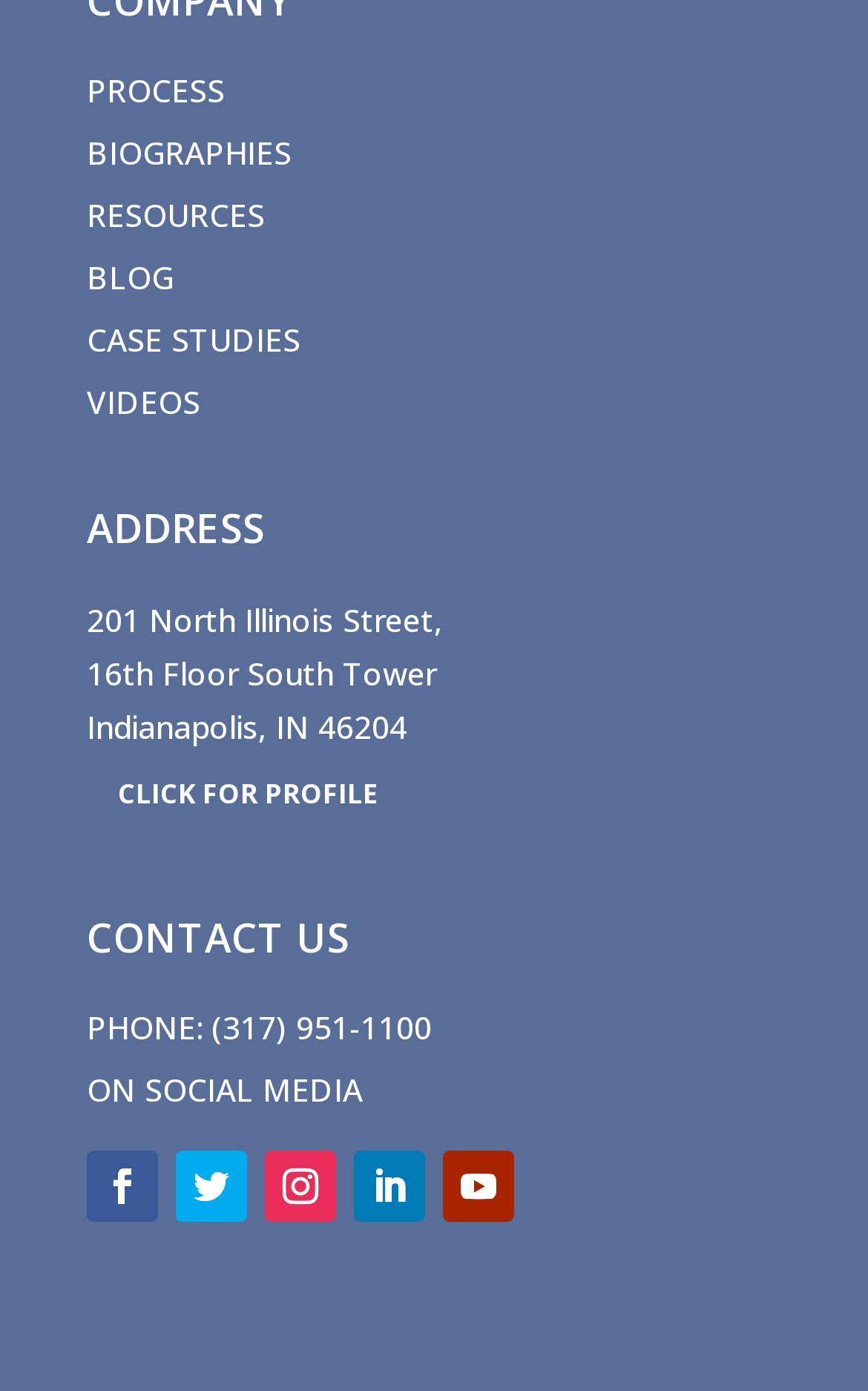What is the street address of the company?
Please provide a comprehensive answer based on the visual information in the image.

I found the address by looking at the static text elements under the 'ADDRESS' heading, which provides the street address as '201 North Illinois Street'.